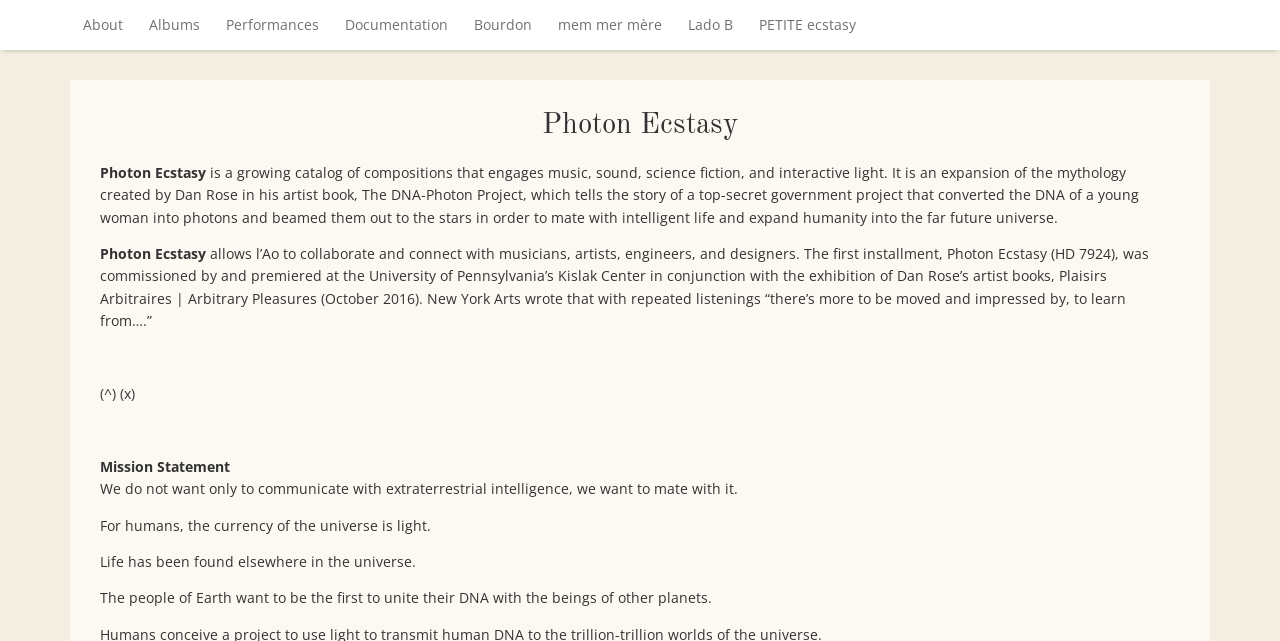Provide the bounding box coordinates for the UI element described in this sentence: "PETITE ecstasy". The coordinates should be four float values between 0 and 1, i.e., [left, top, right, bottom].

[0.583, 0.0, 0.679, 0.078]